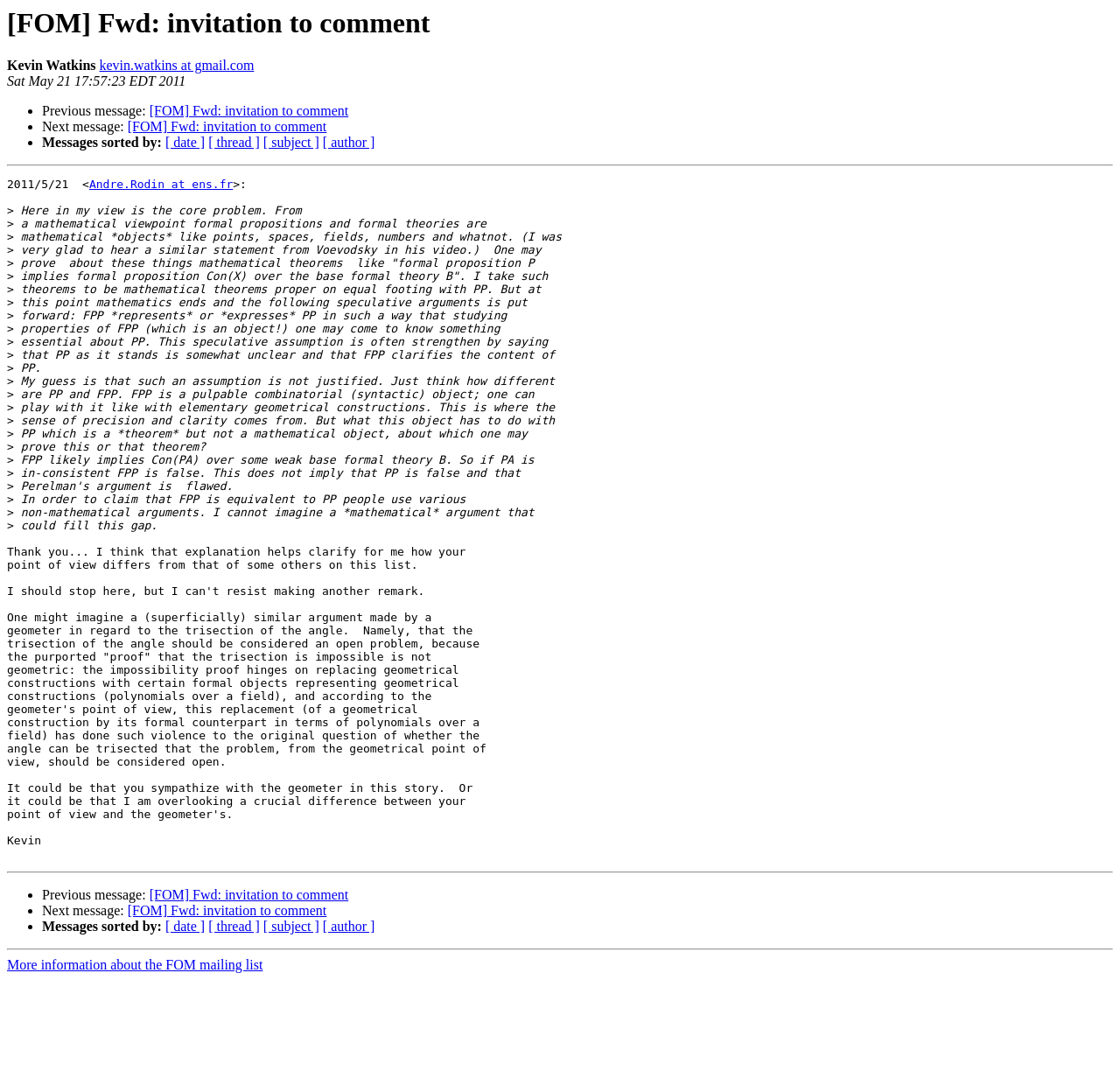Please determine the heading text of this webpage.

[FOM] Fwd: invitation to comment